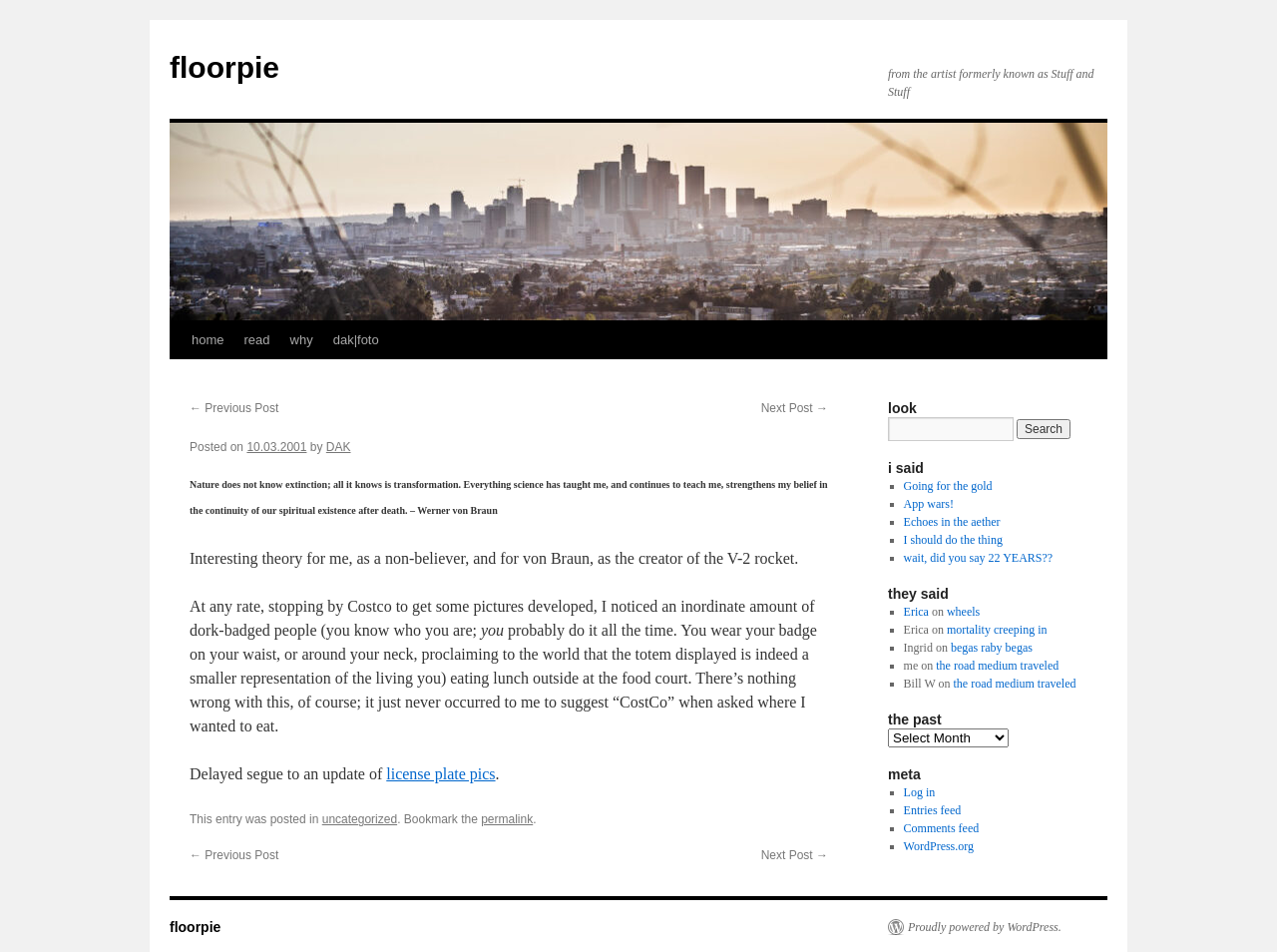Provide a thorough summary of the webpage.

The webpage is a blog titled "floorpie" with a simple and clean design. At the top, there is a link to the blog's title "floorpie" and a static text "from the artist formerly known as Stuff and Stuff". Below this, there are several navigation links, including "Skip to content", "home", "read", "why", and "dak|foto".

The main content area is divided into two sections. On the left, there is a blog post with a title not specified. The post contains several paragraphs of text, including a quote from Werner von Braun and the author's thoughts on it. The text is followed by a link to "license plate pics".

On the right side, there is a complementary section with several headings, including "look", "i said", "they said", and "the past". Under each heading, there are lists of links, including "Going for the gold", "App wars!", and "Echoes in the aether" under "i said", and "Erica on wheels" and "Ingrid on begas raby begas" under "they said". There is also a search box and a combobox under the "the past" heading.

At the bottom of the page, there are links to "Log in", "Entries feed", "Comments feed", and "WordPress.org", as well as a link to the blog's title "floorpie" and a statement "Proudly powered by WordPress."